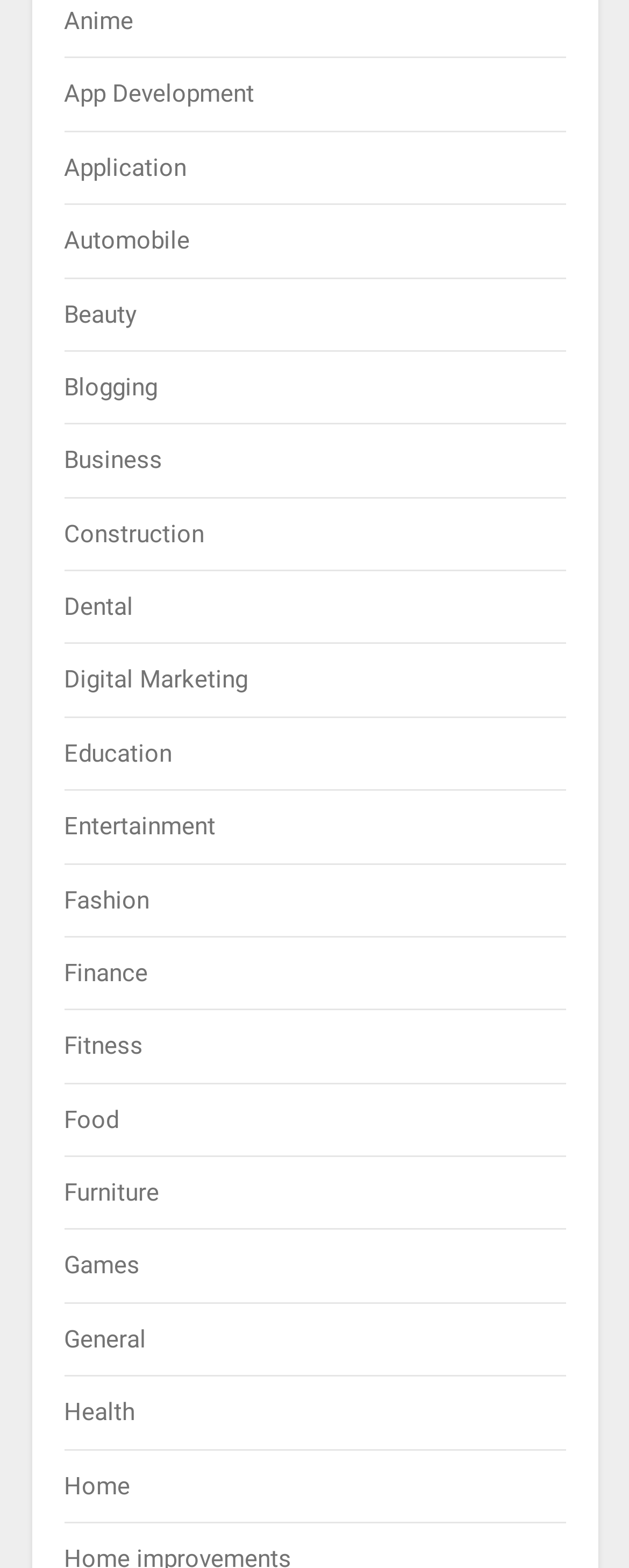How many categories are listed on the webpage?
Provide an in-depth and detailed explanation in response to the question.

I counted the number of links on the webpage, and there are 22 categories listed, ranging from 'Anime' to 'Home'.